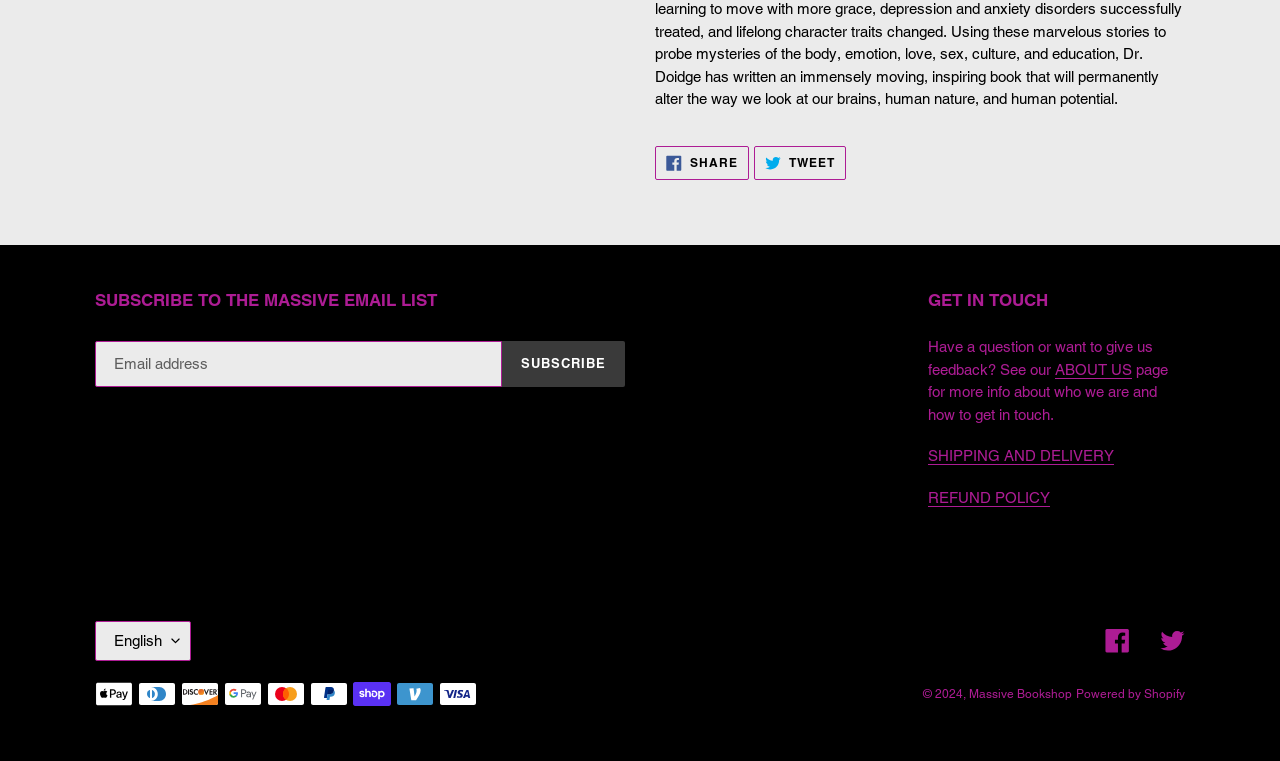Answer the question below with a single word or a brief phrase: 
What is the purpose of the 'SUBSCRIBE' button?

To subscribe to the email list